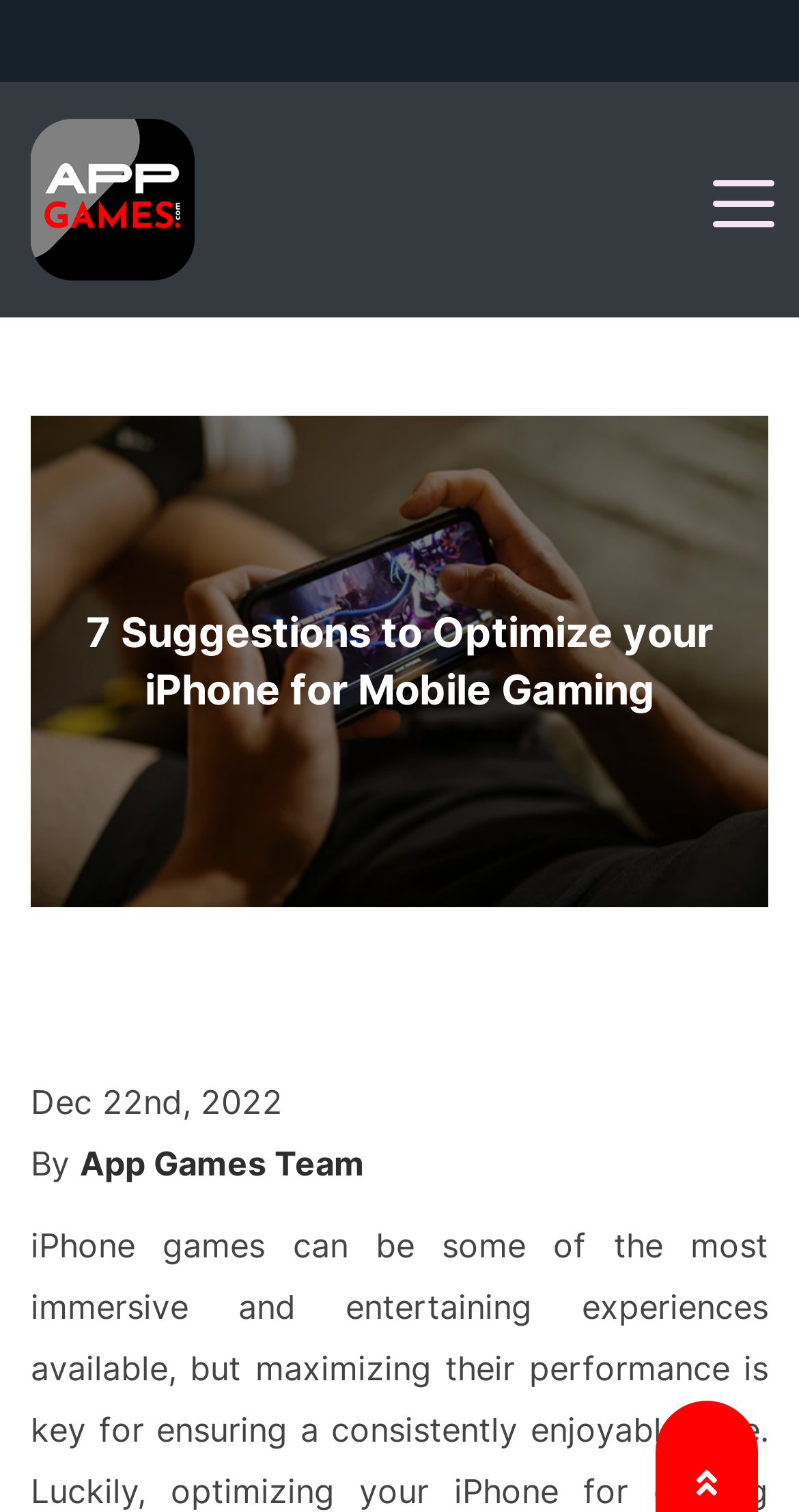Who is the author of the article?
Please give a detailed and elaborate answer to the question based on the image.

I found the author of the article by looking at the link element located at the bottom of the page, which says 'App Games Team'.